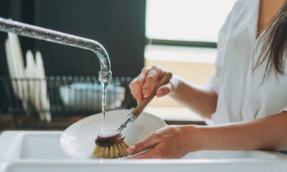Describe every aspect of the image in depth.

In this image, a person is engaged in the task of washing dishes at a kitchen sink. The individual is using a brush with a wooden handle to scrub a white plate, ensuring it is clean and free of residue. Water flows from a sleek, modern faucet above, cascading over the plate and into the sink. The background showcases neatly arranged dishes in a drying rack, indicating an organized and functional kitchen space. Soft natural light enhances the warm ambiance, suggesting a cozy domestic environment. This scene captures a moment of everyday life, emphasizing the routine yet essential task of maintaining cleanliness in the home.